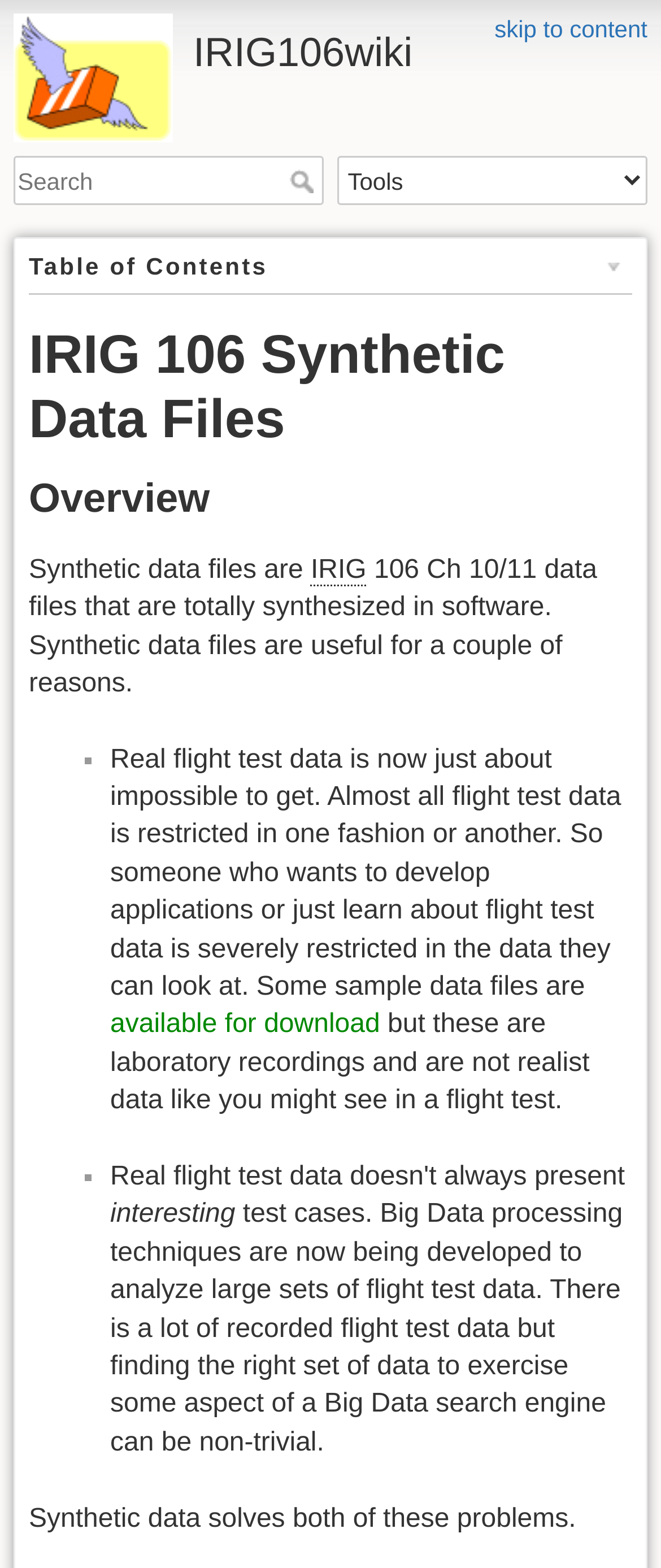What is IRIG?
Please answer the question with as much detail and depth as you can.

I found the answer by looking at the abbreviation 'IRIG' in the text, which is explained as 'Inter-range Instrumentation Group'.